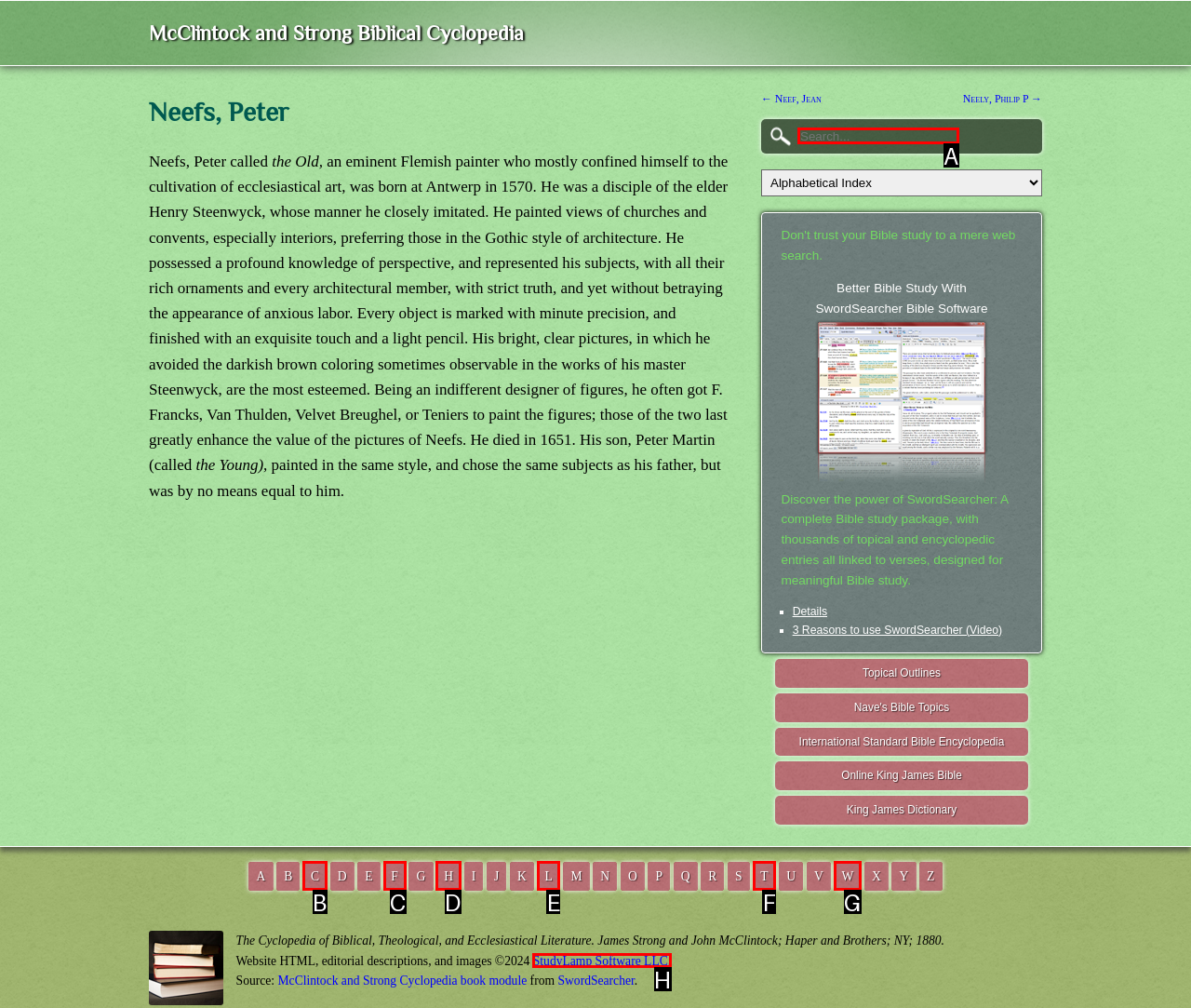Determine the letter of the UI element I should click on to complete the task: Search for a term from the provided choices in the screenshot.

A